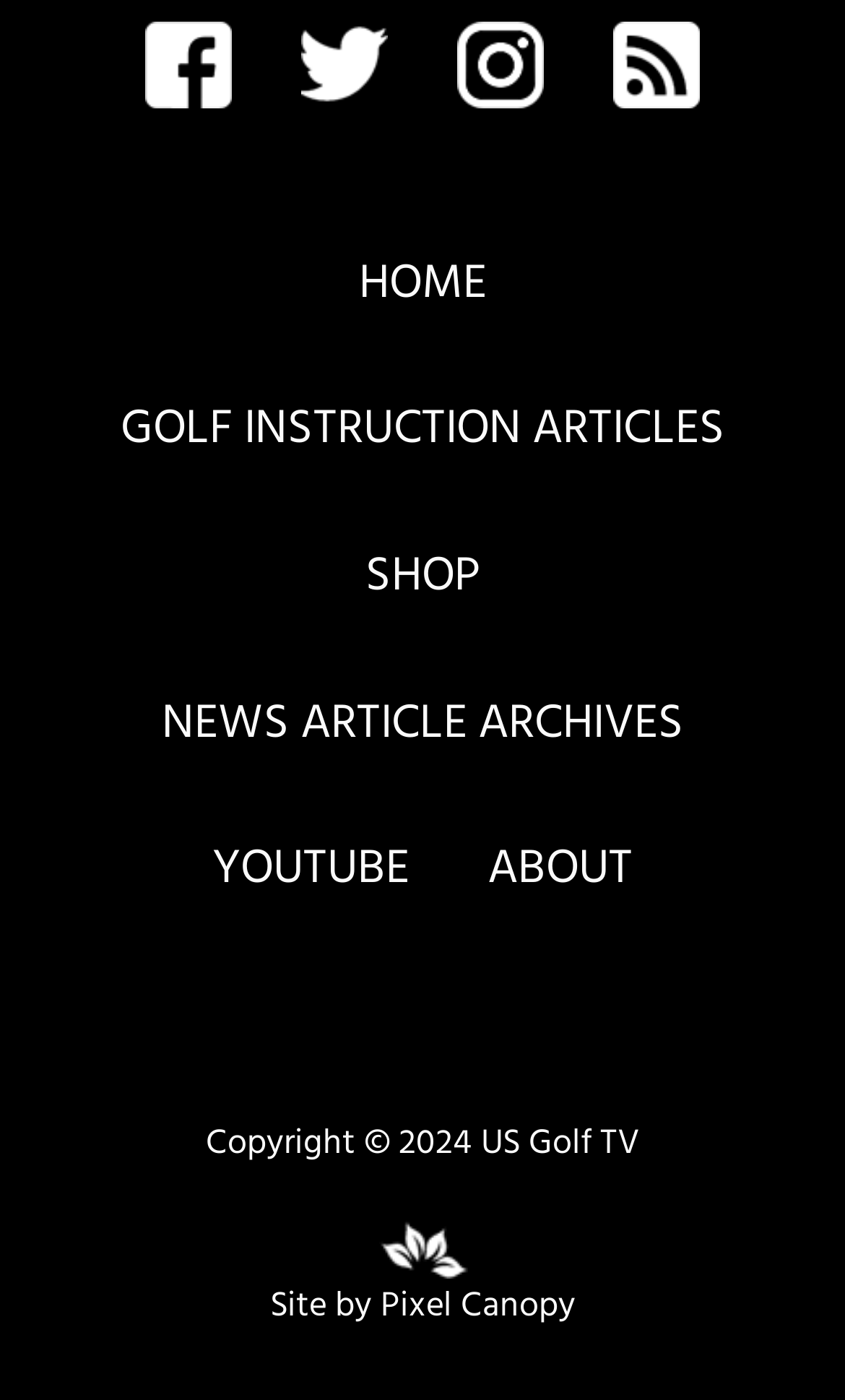Please locate the bounding box coordinates of the region I need to click to follow this instruction: "watch YOUTUBE".

[0.251, 0.593, 0.485, 0.648]